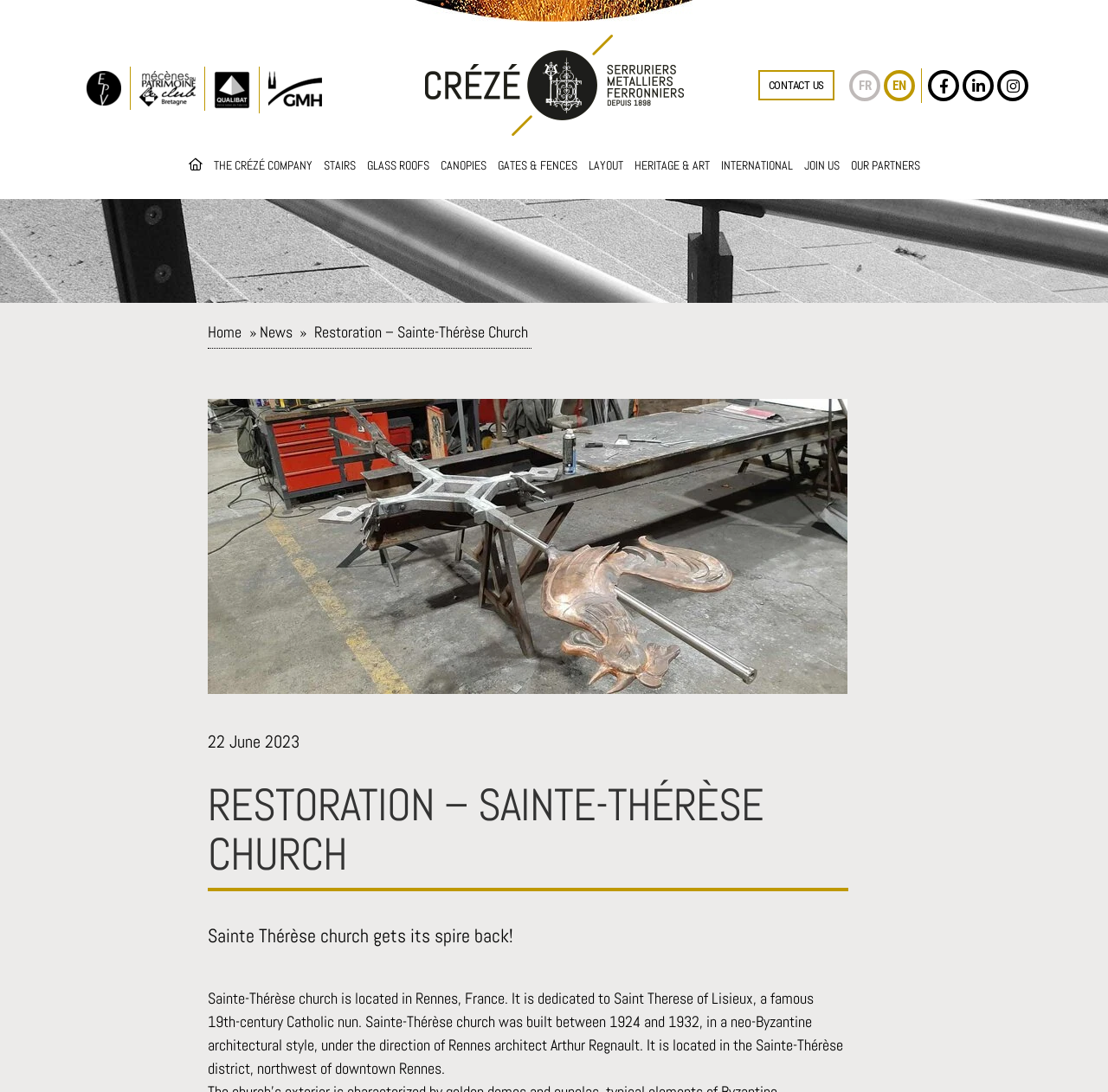Determine the bounding box coordinates of the UI element described by: "About Us".

None